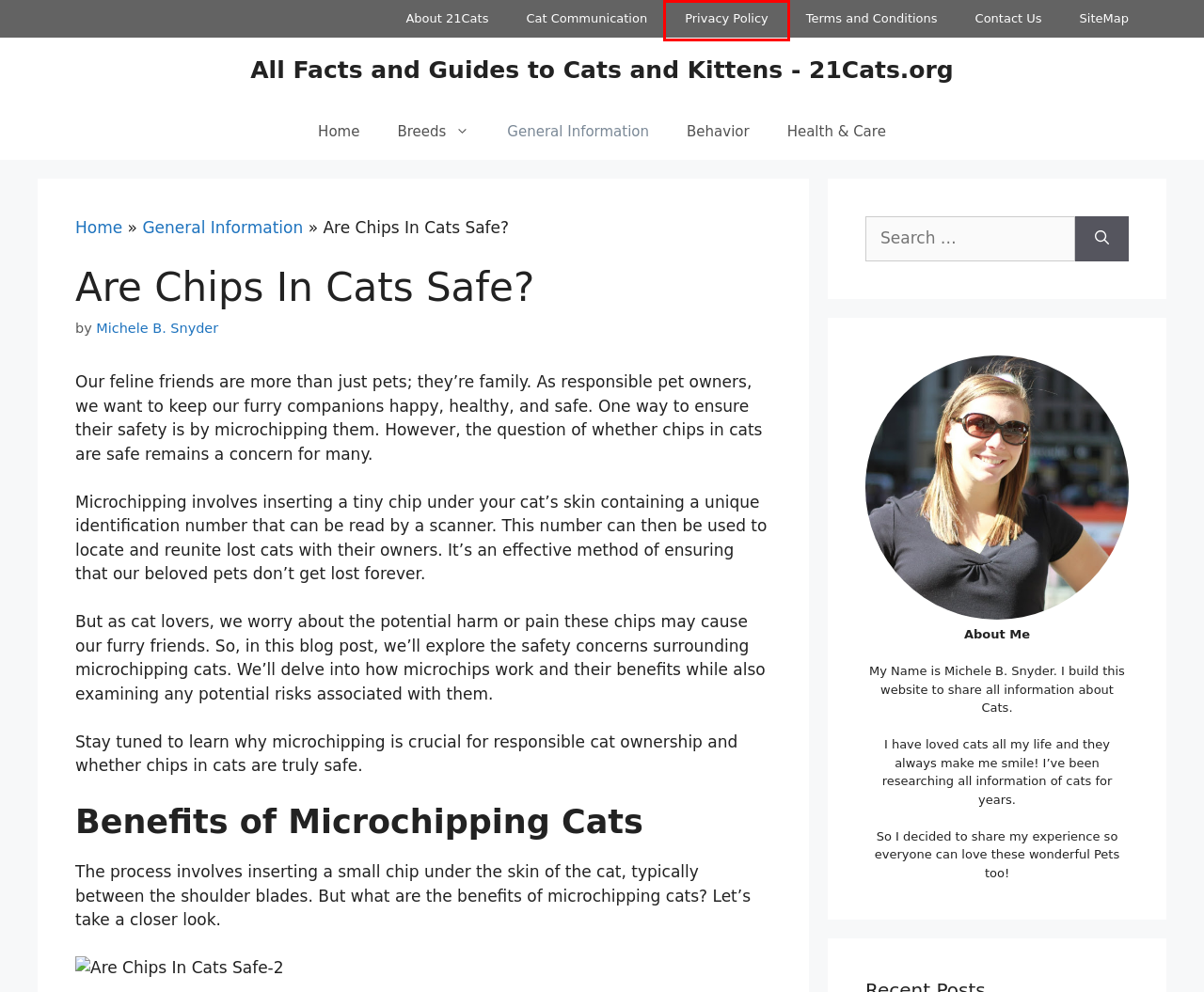Review the screenshot of a webpage which includes a red bounding box around an element. Select the description that best fits the new webpage once the element in the bounding box is clicked. Here are the candidates:
A. General Information - 21Cats.org
B. Health & Care - 21Cats.org
C. Contact Us - 21Cats.org
D. Breeds - 21Cats.org
E. Michele B. Snyder - 21Cats.org
F. All Facts and Guides to Cats and Kittens - 21Cats.org
G. Cat Communication: How to Understand Cat Language and Signals - 21Cats.org
H. Privacy Policy - 21Cats.org

H